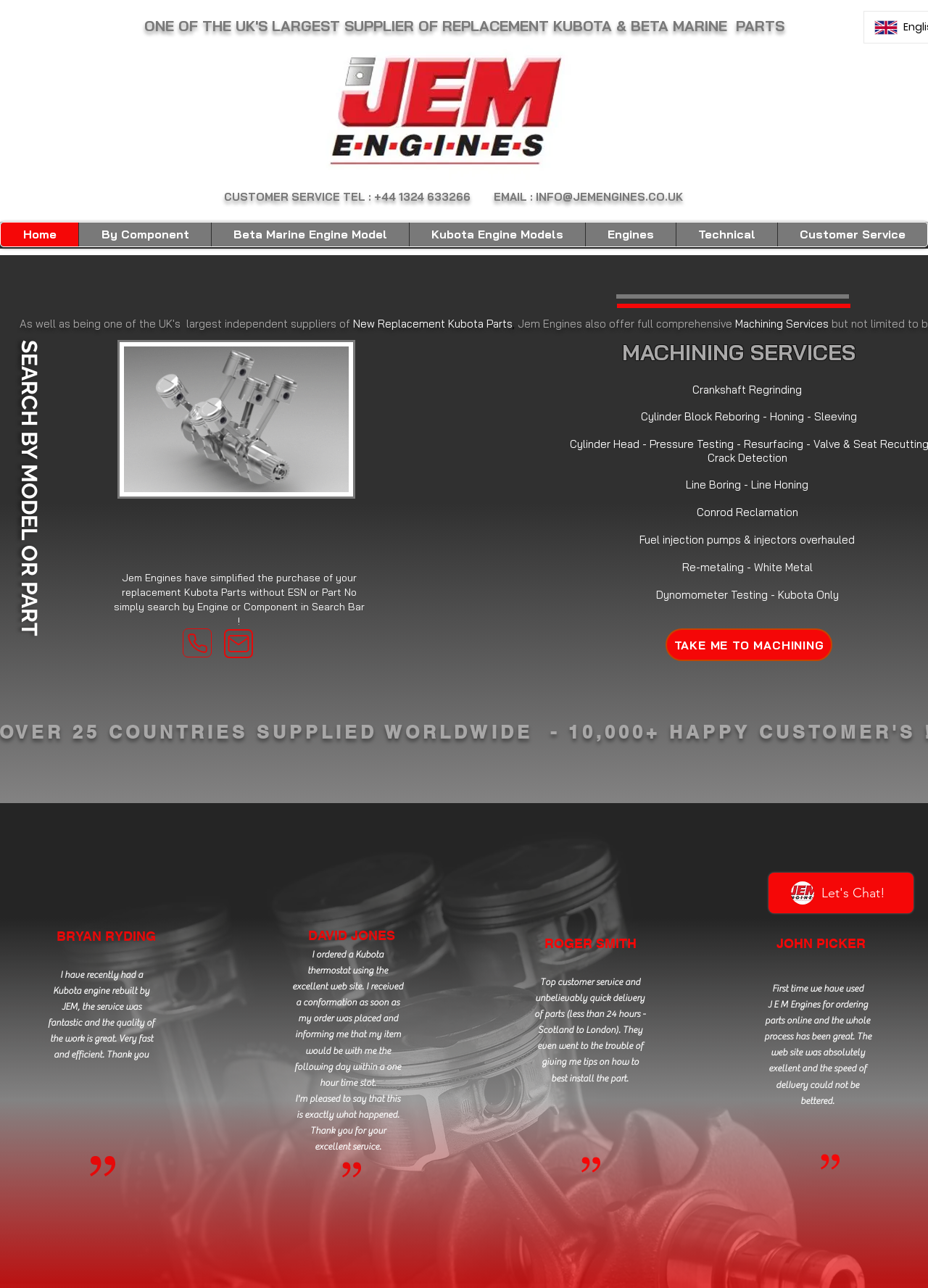Utilize the details in the image to give a detailed response to the question: What is the name of the company's machining service page?

I found a link at the bottom of the webpage that says 'TAKE ME TO MACHINING', which suggests that the machining service page is called 'Machining Services'.